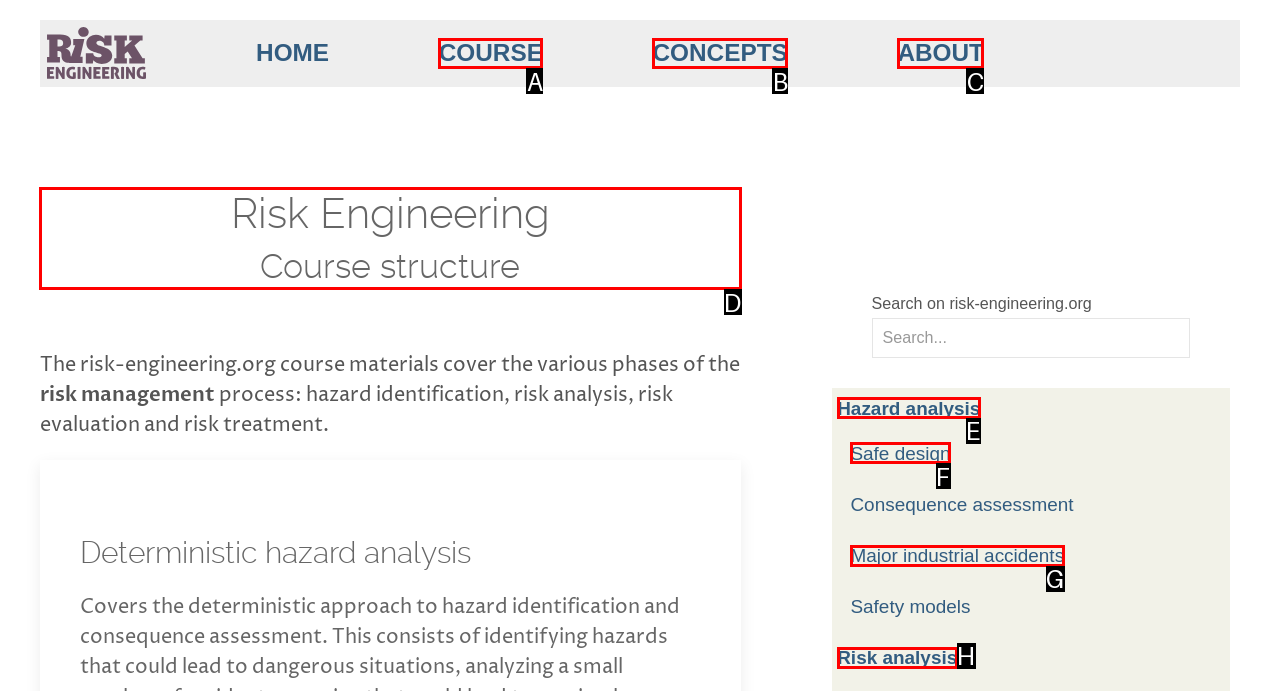Determine the HTML element to click for the instruction: explore course structure.
Answer with the letter corresponding to the correct choice from the provided options.

D